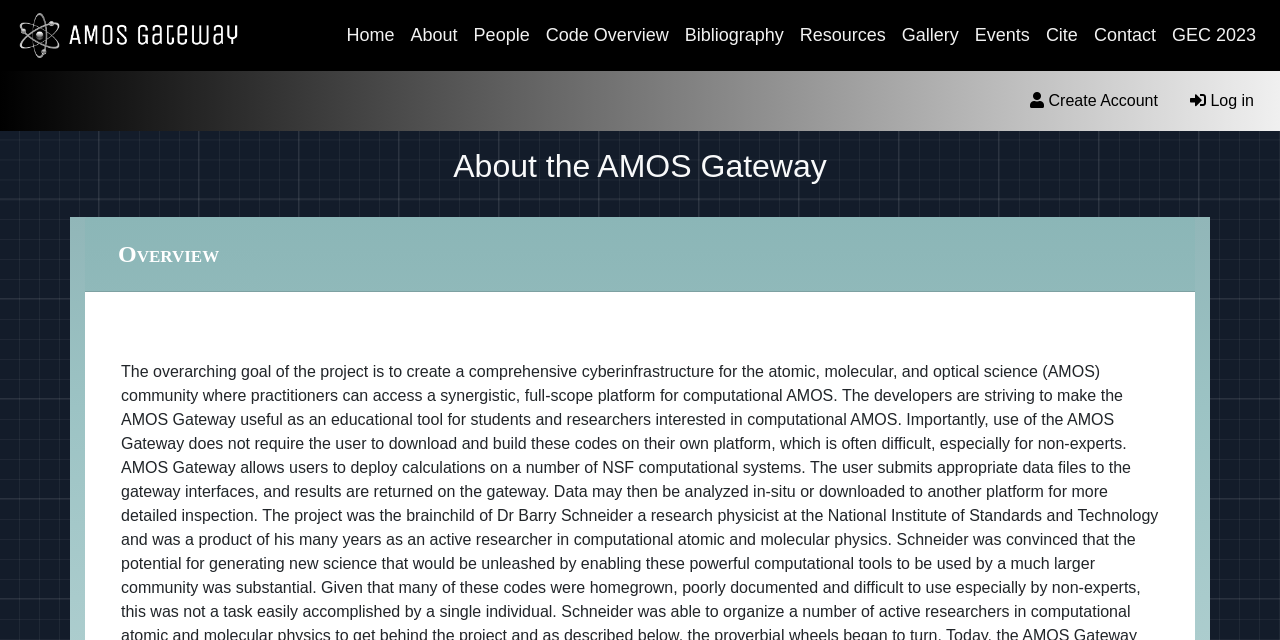Identify the bounding box coordinates necessary to click and complete the given instruction: "Read about the AMOS Gateway".

[0.012, 0.229, 0.988, 0.289]